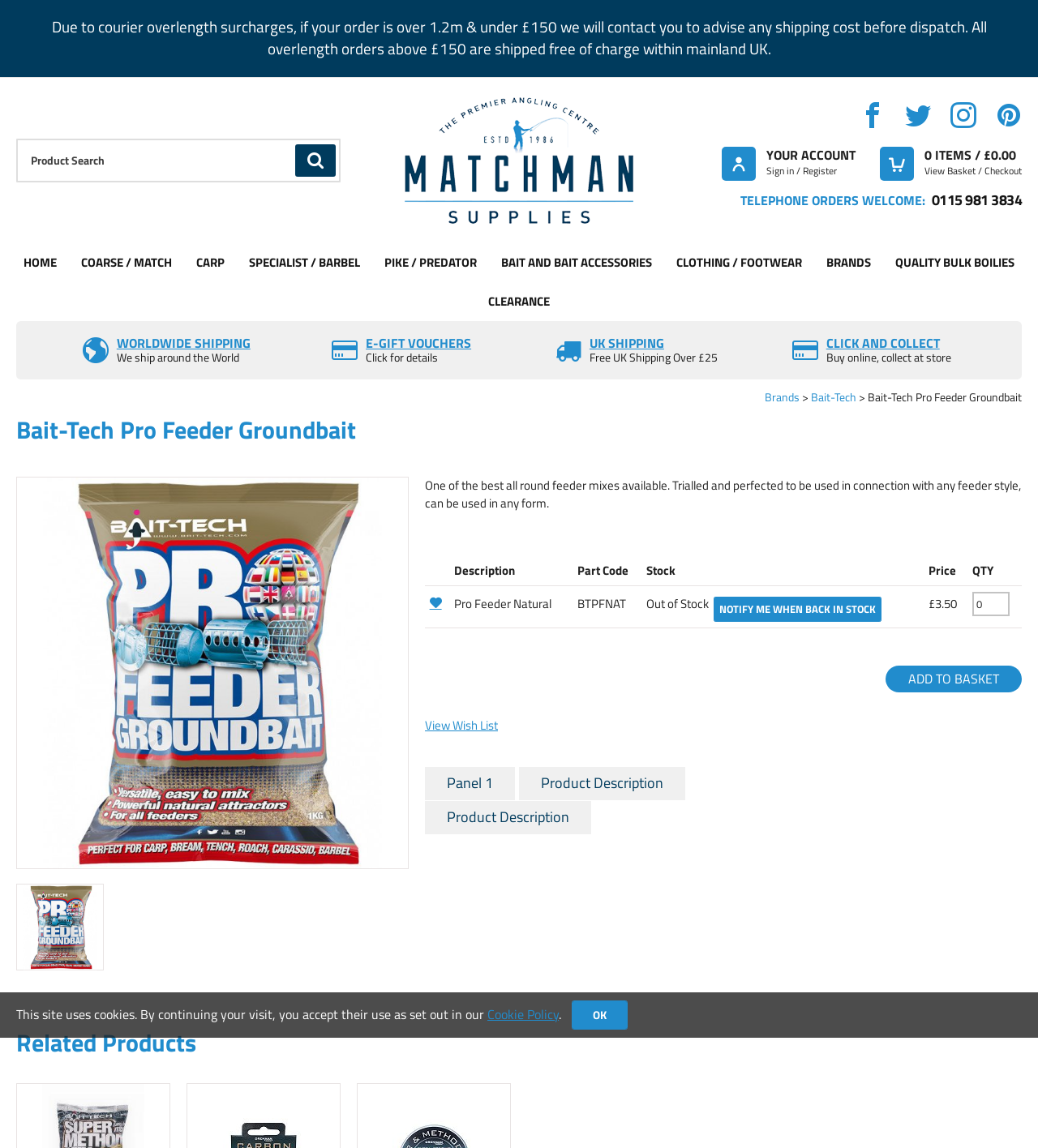Write a detailed summary of the webpage, including text, images, and layout.

This webpage is about Bait-Tech Pro Feeder Groundbait, a product from Matchman Supplies, a premier angling centre. At the top of the page, there is a notification about courier overlength surcharges and a product search bar with a "GO" button. Below that, there is a logo of Matchman Supplies, followed by links to social media platforms and a navigation menu with various categories such as "HOME", "COARSE / MATCH", "CARP", and more.

On the right side of the page, there are links to "YOUR ACCOUNT", "View Basket / Checkout", and telephone order information. Below that, there are links to "WORLDWIDE SHIPPING", "E-GIFT VOUCHERS", "UK SHIPPING", and "CLICK AND COLLECT".

The main content of the page is about the Bait-Tech Pro Feeder Groundbait product, which includes a heading, a product image, and a description of the product. There is also a table with product details, including description, part code, stock, price, and quantity. Below the table, there is an "ADD TO BASKET" button and a link to view the wishlist.

Further down the page, there are links to "Related Products" and a section about cookies policy. At the very bottom of the page, there is a button to accept the cookies policy.